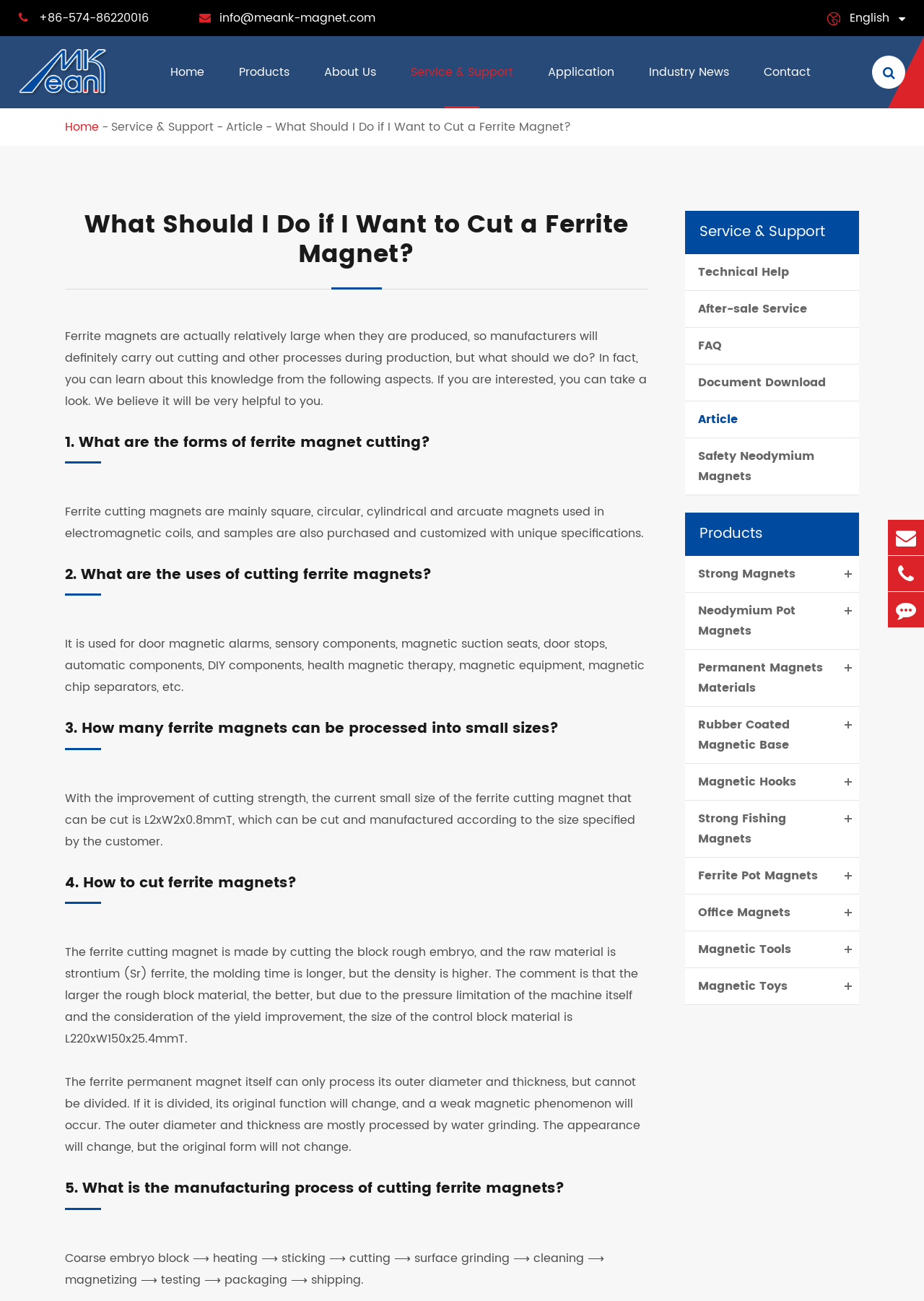Identify the bounding box coordinates of the clickable region to carry out the given instruction: "click the 'English' language option".

[0.914, 0.003, 0.969, 0.025]